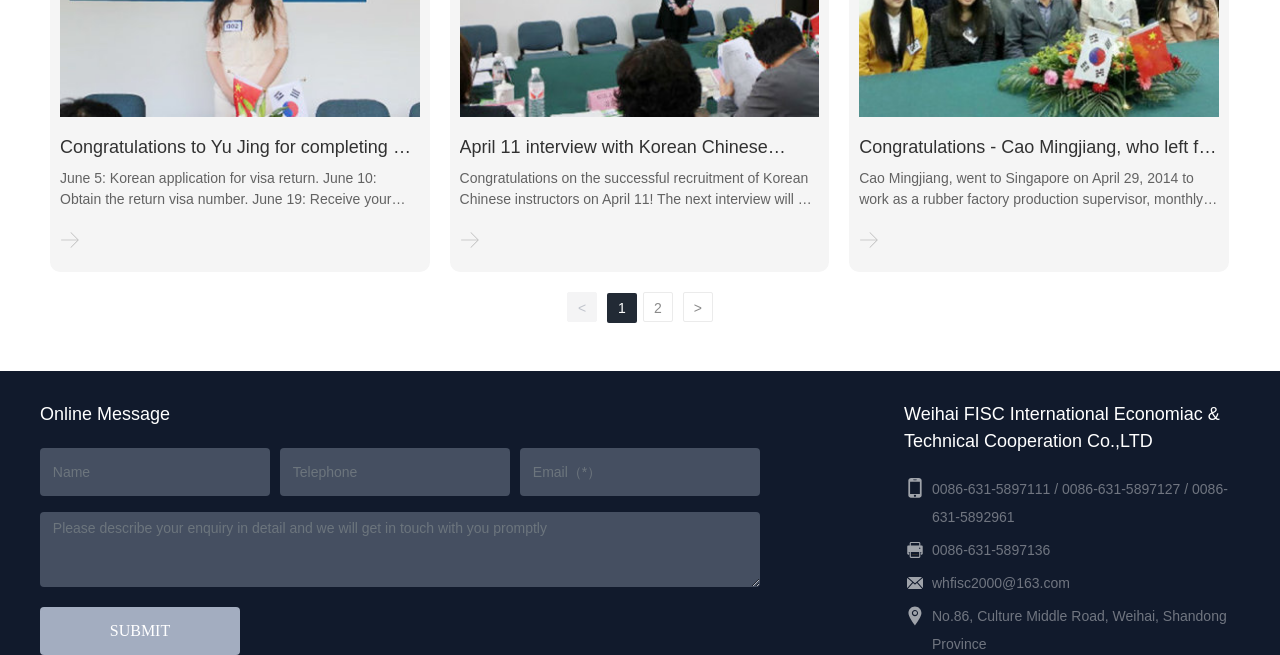Locate the bounding box coordinates of the element's region that should be clicked to carry out the following instruction: "Click the '1' link". The coordinates need to be four float numbers between 0 and 1, i.e., [left, top, right, bottom].

[0.474, 0.447, 0.498, 0.492]